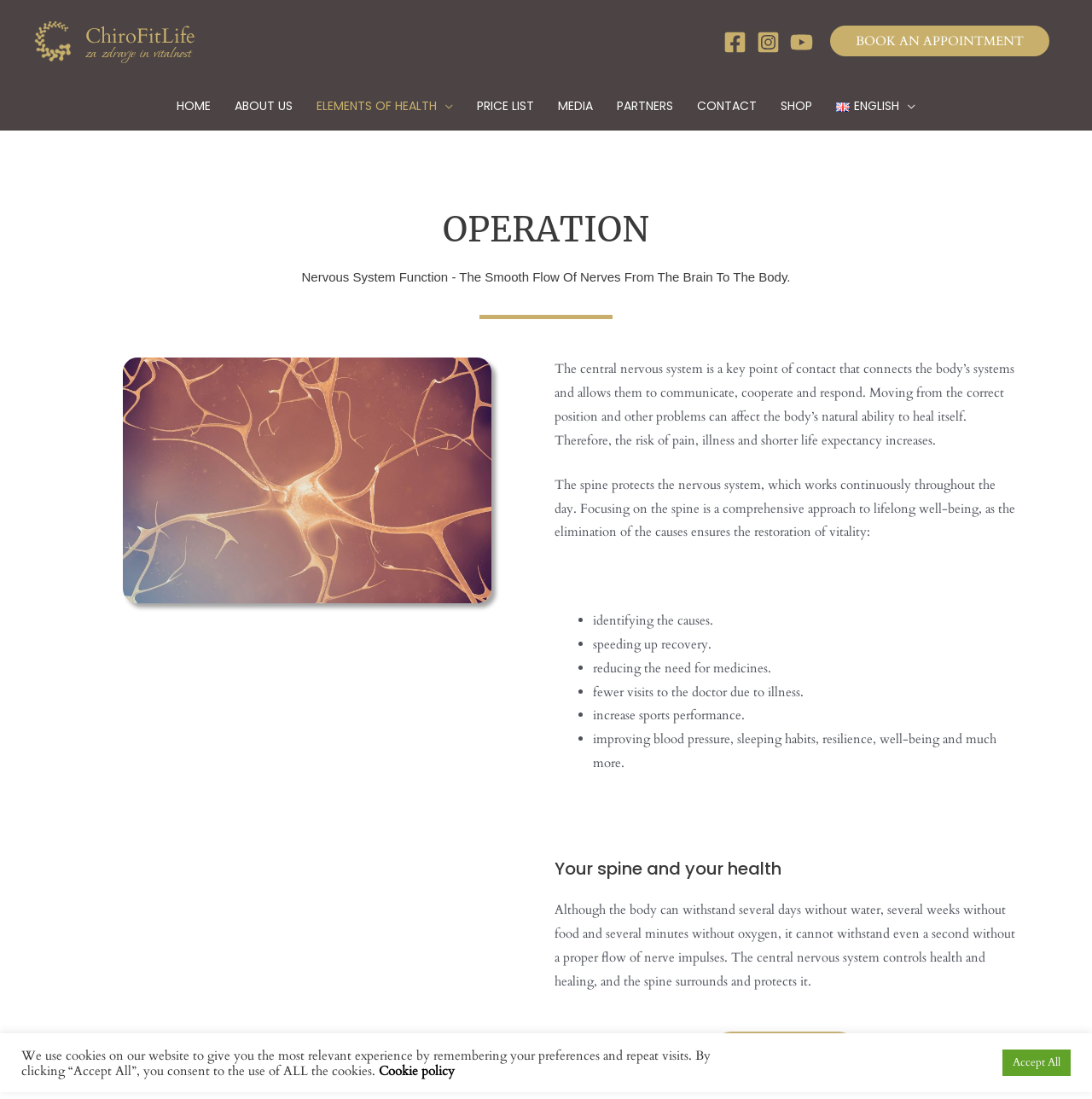Please find the bounding box for the UI component described as follows: "Elements of health".

[0.279, 0.086, 0.426, 0.106]